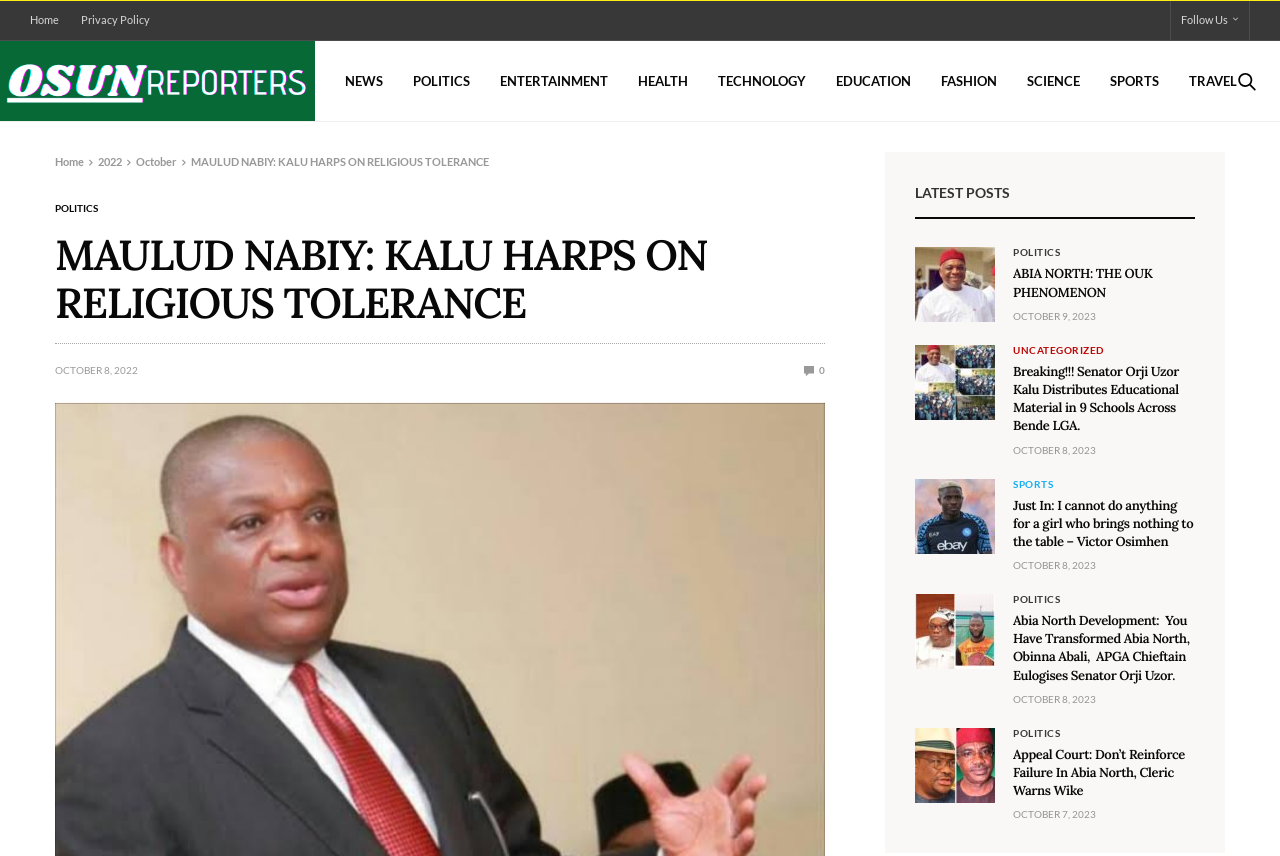Detail the features and information presented on the webpage.

This webpage is a news article page from Osun Reporters, with a focus on Nigerian news. At the top, there is a navigation bar with links to "Home", "Privacy Policy", and "Follow Us" on the left, and a search bar on the right. Below the navigation bar, there is a header section with a logo and a link to "Osun Reporters".

The main content of the page is divided into two sections. On the left, there is a list of news categories, including "NEWS", "POLITICS", "ENTERTAINMENT", and others. On the right, there is a list of news articles, each with a heading, a brief summary, and a link to read more. The articles are arranged in a vertical list, with the most recent articles at the top.

Each article has a heading, a brief summary, and a link to read more. The headings are in a larger font size and are followed by a brief summary of the article. The summaries are concise and provide a brief overview of the article's content. The links to read more are below the summaries.

There are also images accompanying some of the articles, which are displayed to the left of the article summaries. The images are relatively small and do not take up too much space on the page.

At the bottom of the page, there is a section with the title "LATEST POSTS", which lists the most recent articles on the site. The articles are arranged in a similar format to the main content section, with headings, summaries, and links to read more.

Overall, the webpage is well-organized and easy to navigate, with a clear hierarchy of information and a focus on providing easy access to news articles.